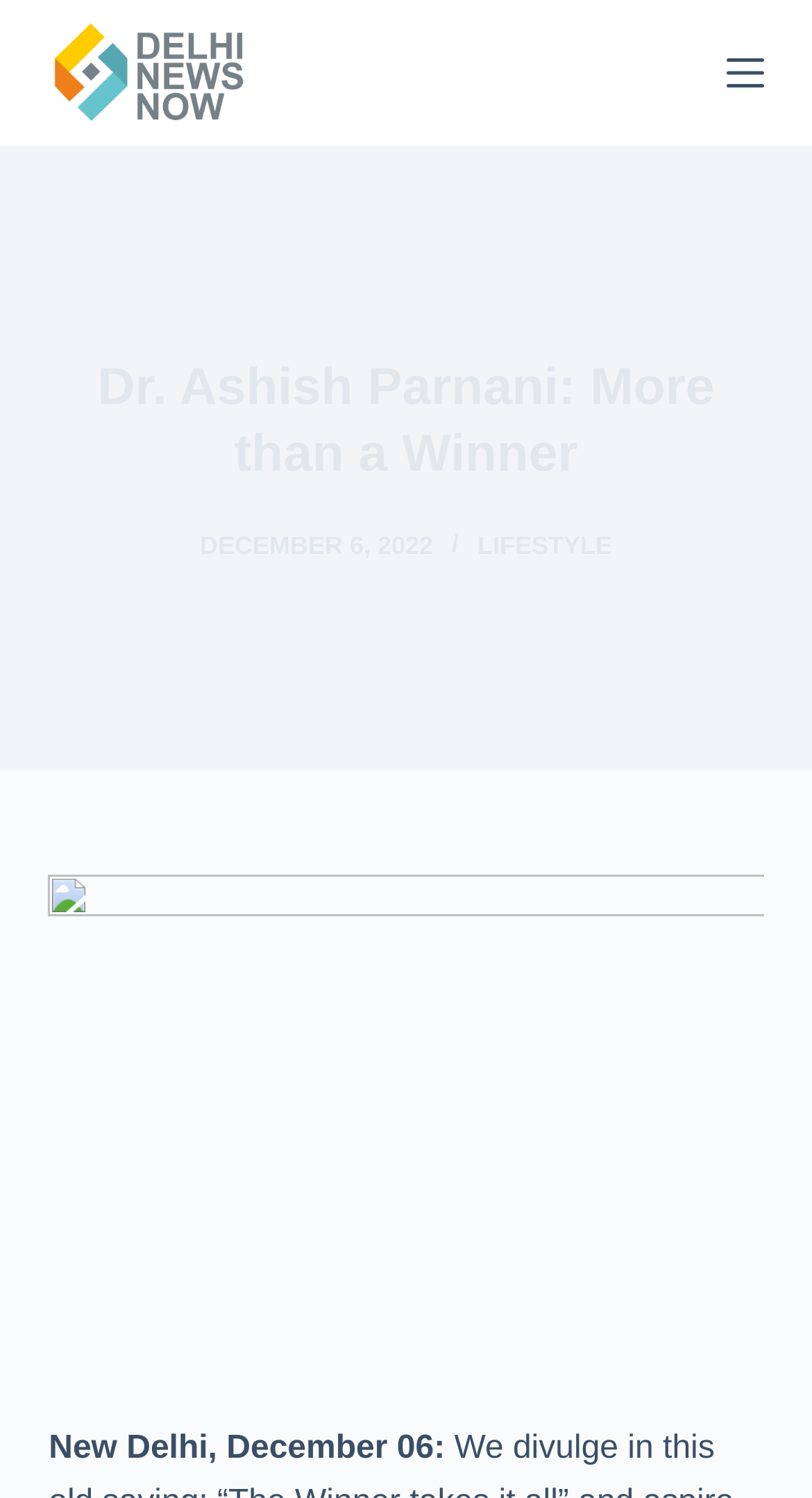Given the element description "Skip to content", identify the bounding box of the corresponding UI element.

[0.0, 0.0, 0.103, 0.028]